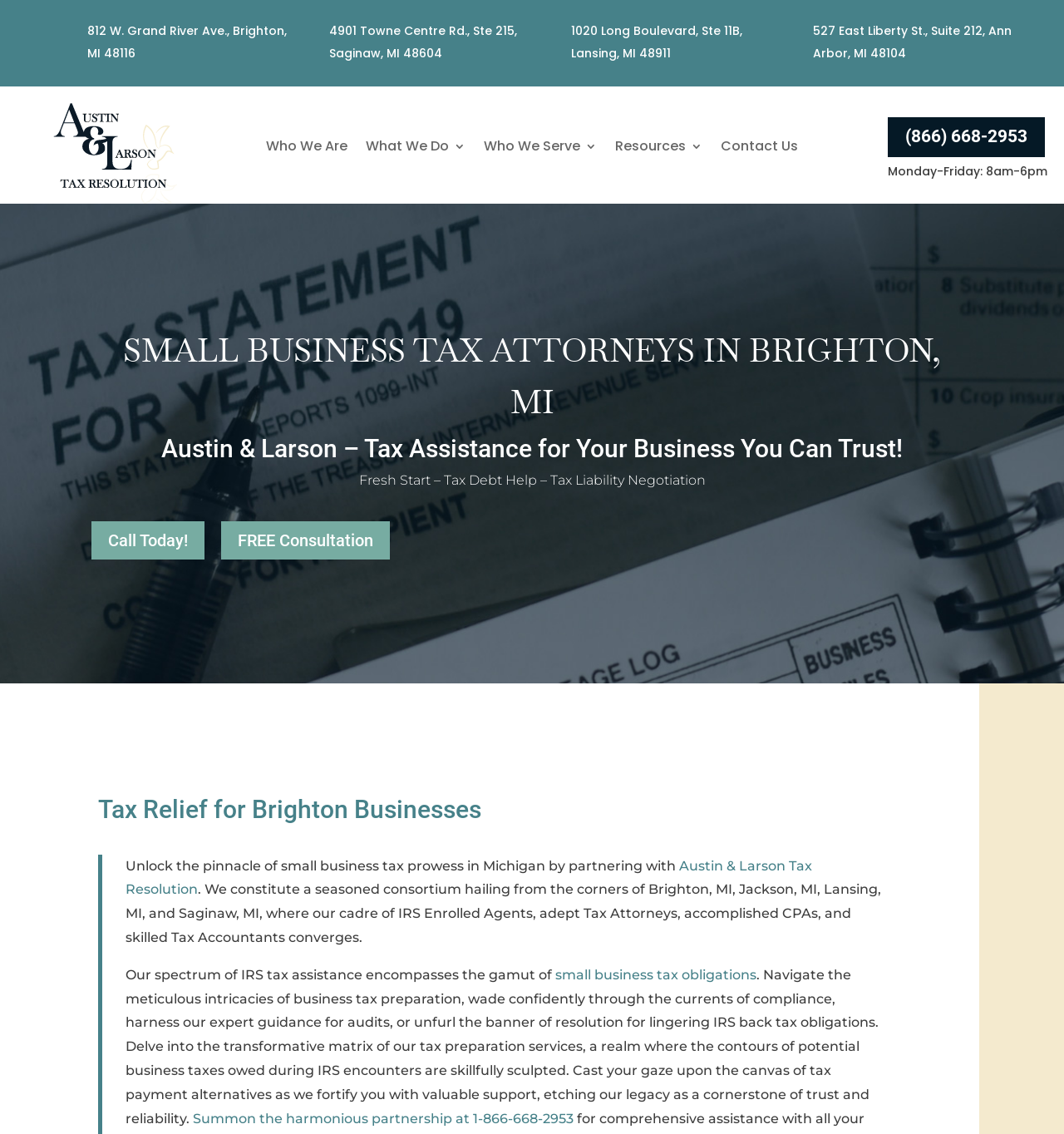Please determine the bounding box coordinates for the element that should be clicked to follow these instructions: "Contact us".

[0.677, 0.124, 0.75, 0.14]